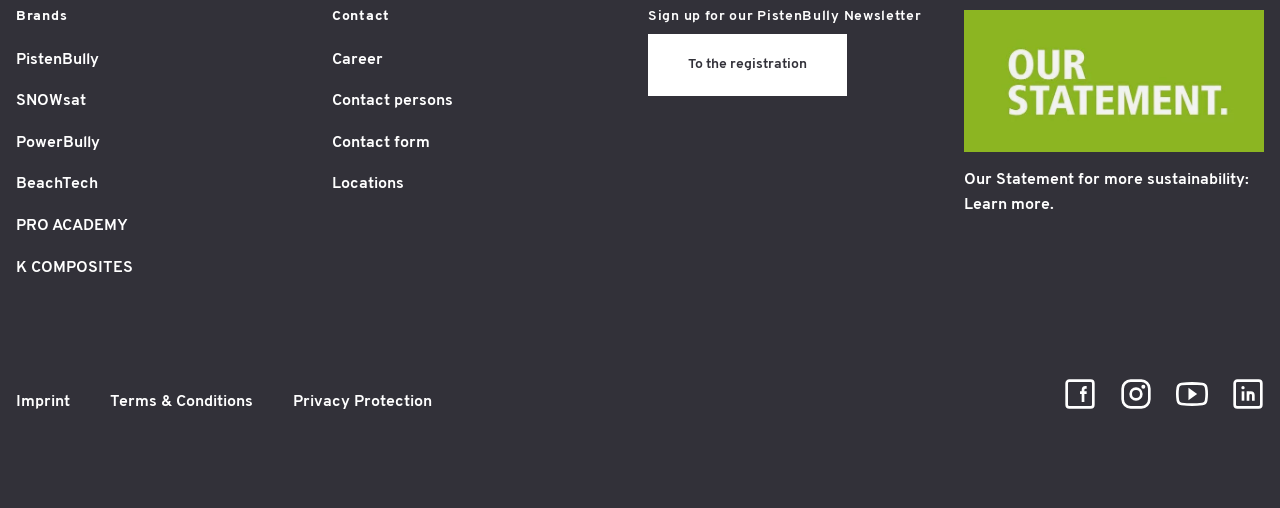Pinpoint the bounding box coordinates of the element that must be clicked to accomplish the following instruction: "Visit facebook". The coordinates should be in the format of four float numbers between 0 and 1, i.e., [left, top, right, bottom].

[0.831, 0.76, 0.856, 0.823]